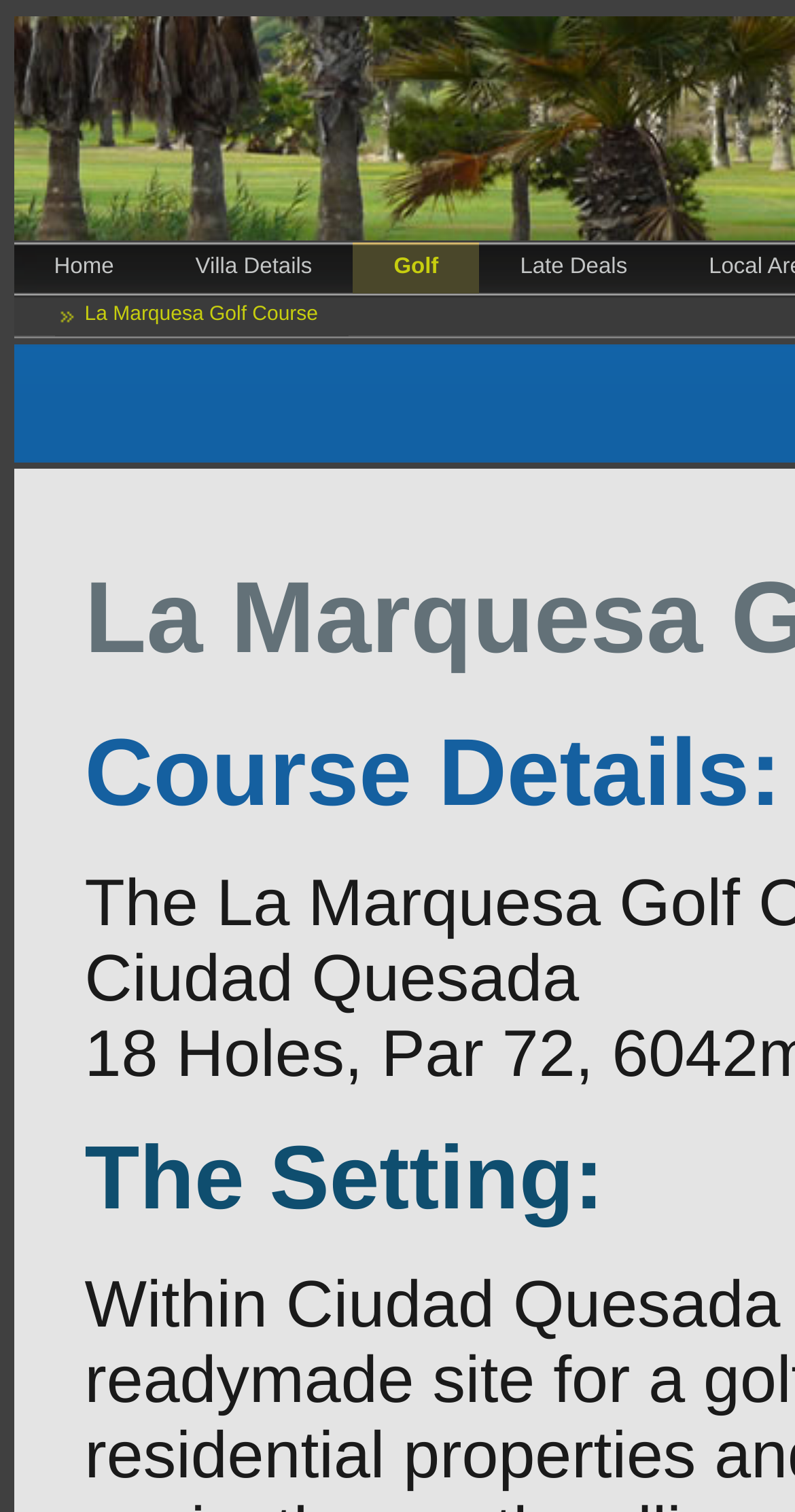Locate the UI element described as follows: "Wockhardt Foundation". Return the bounding box coordinates as four float numbers between 0 and 1 in the order [left, top, right, bottom].

None